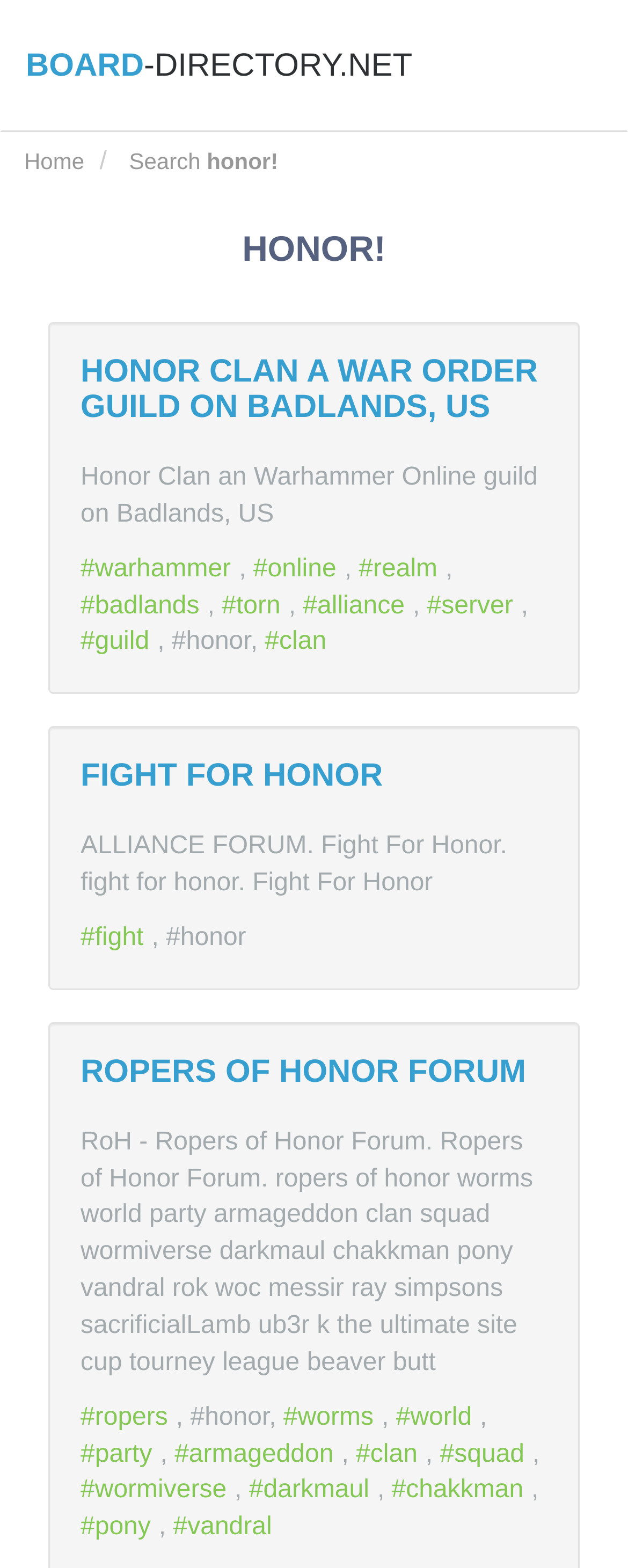Please provide the bounding box coordinates for the UI element as described: "Ropers of Honor Forum". The coordinates must be four floats between 0 and 1, represented as [left, top, right, bottom].

[0.128, 0.672, 0.838, 0.695]